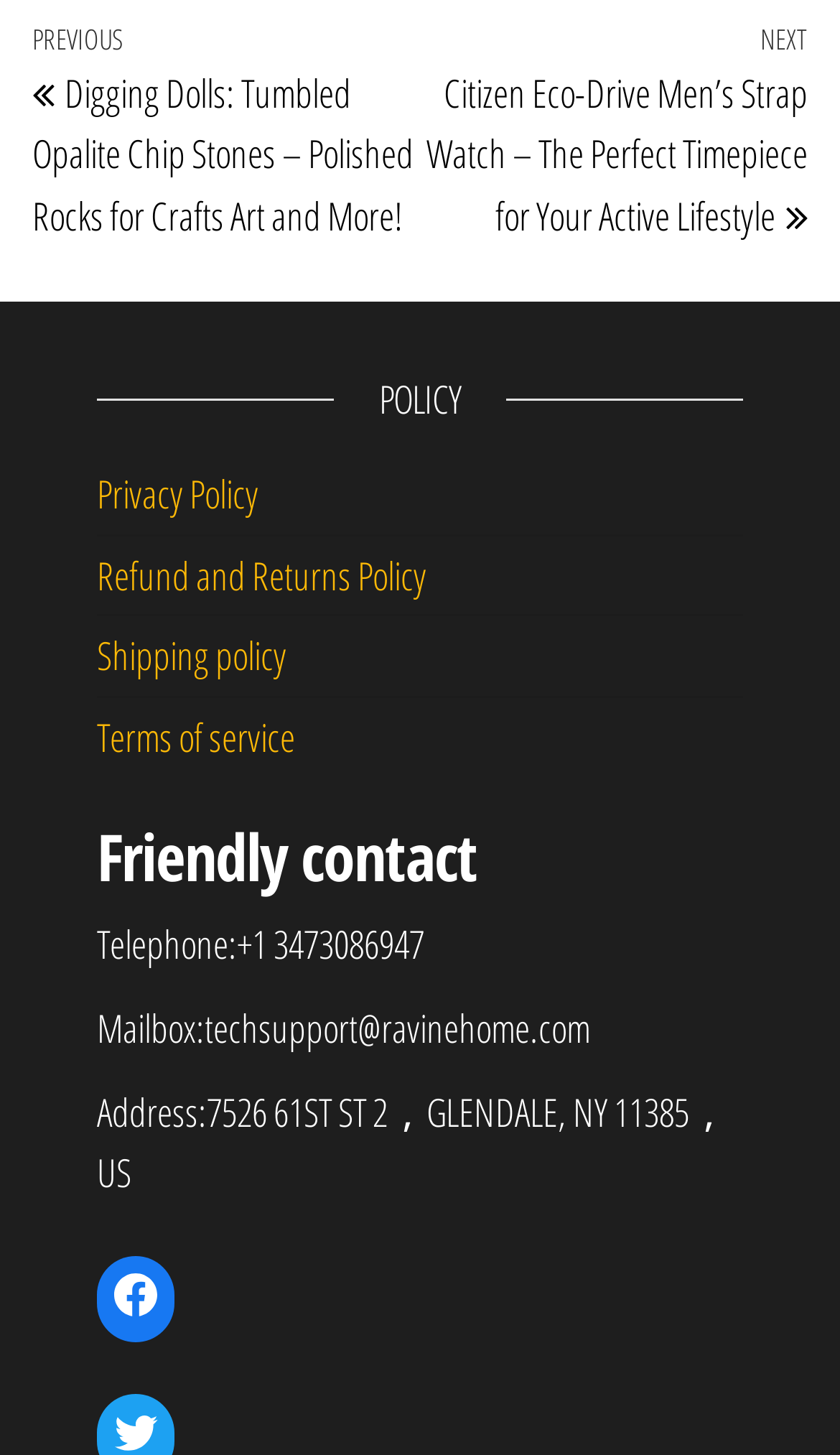Give the bounding box coordinates for this UI element: "Refund and Returns Policy". The coordinates should be four float numbers between 0 and 1, arranged as [left, top, right, bottom].

[0.115, 0.377, 0.508, 0.413]